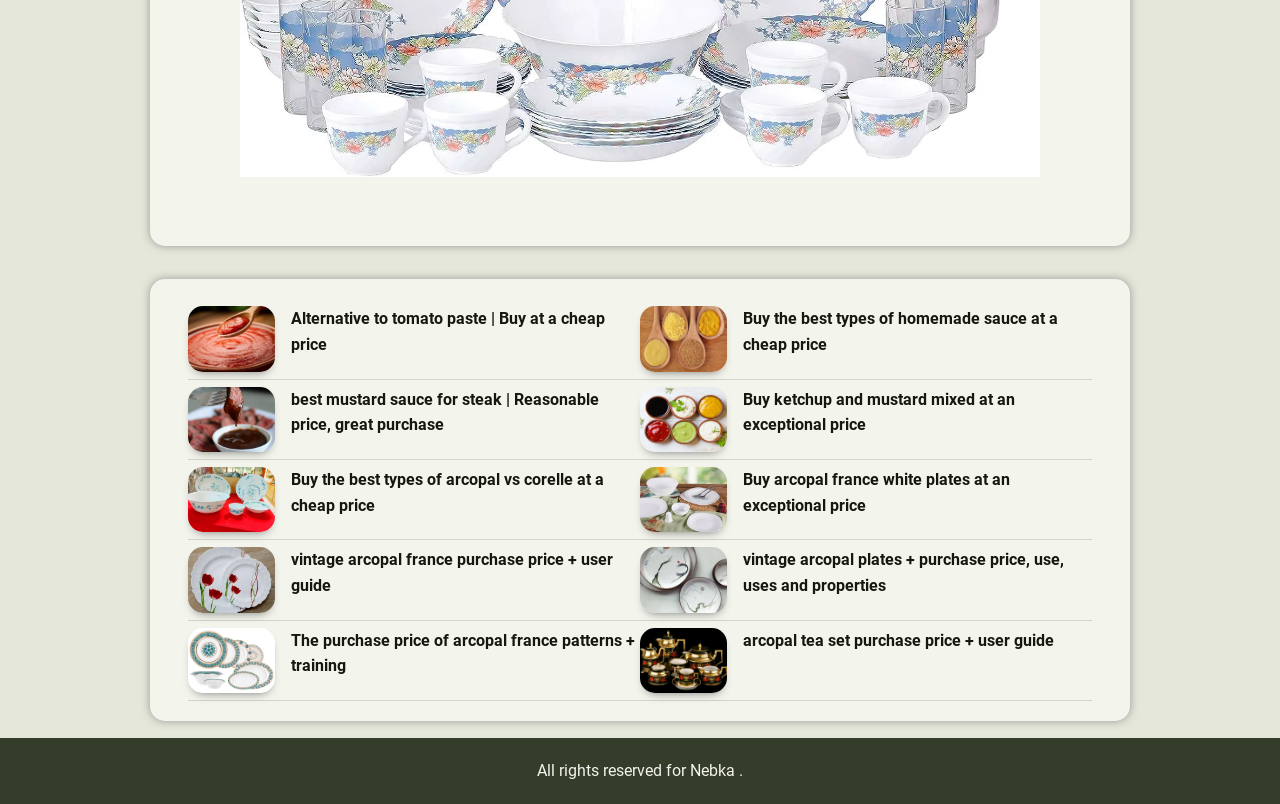Answer the following inquiry with a single word or phrase:
What is the main topic of this webpage?

Food and kitchen products